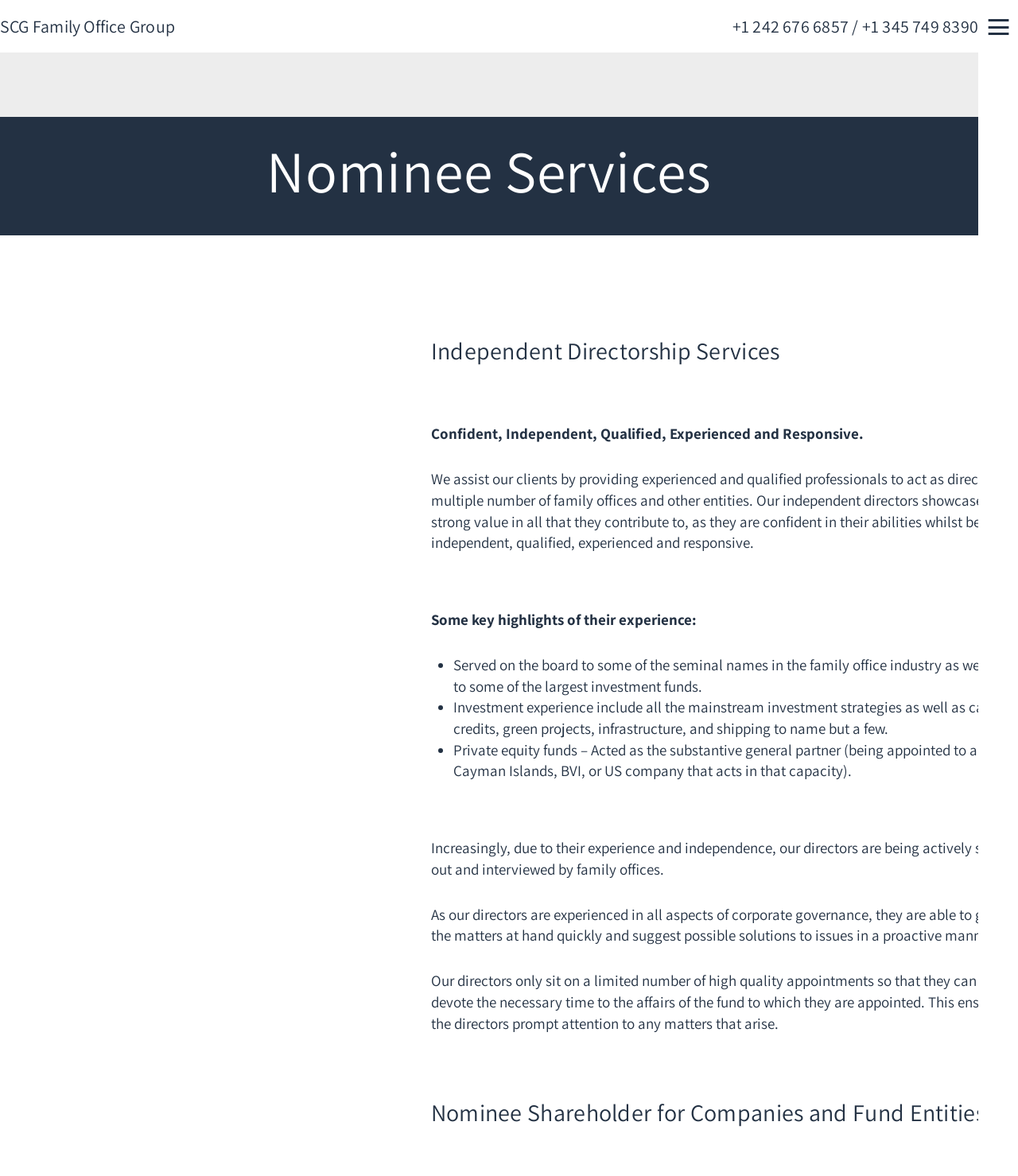Provide a brief response to the question below using a single word or phrase: 
How many high-quality appointments do the directors sit on?

A limited number